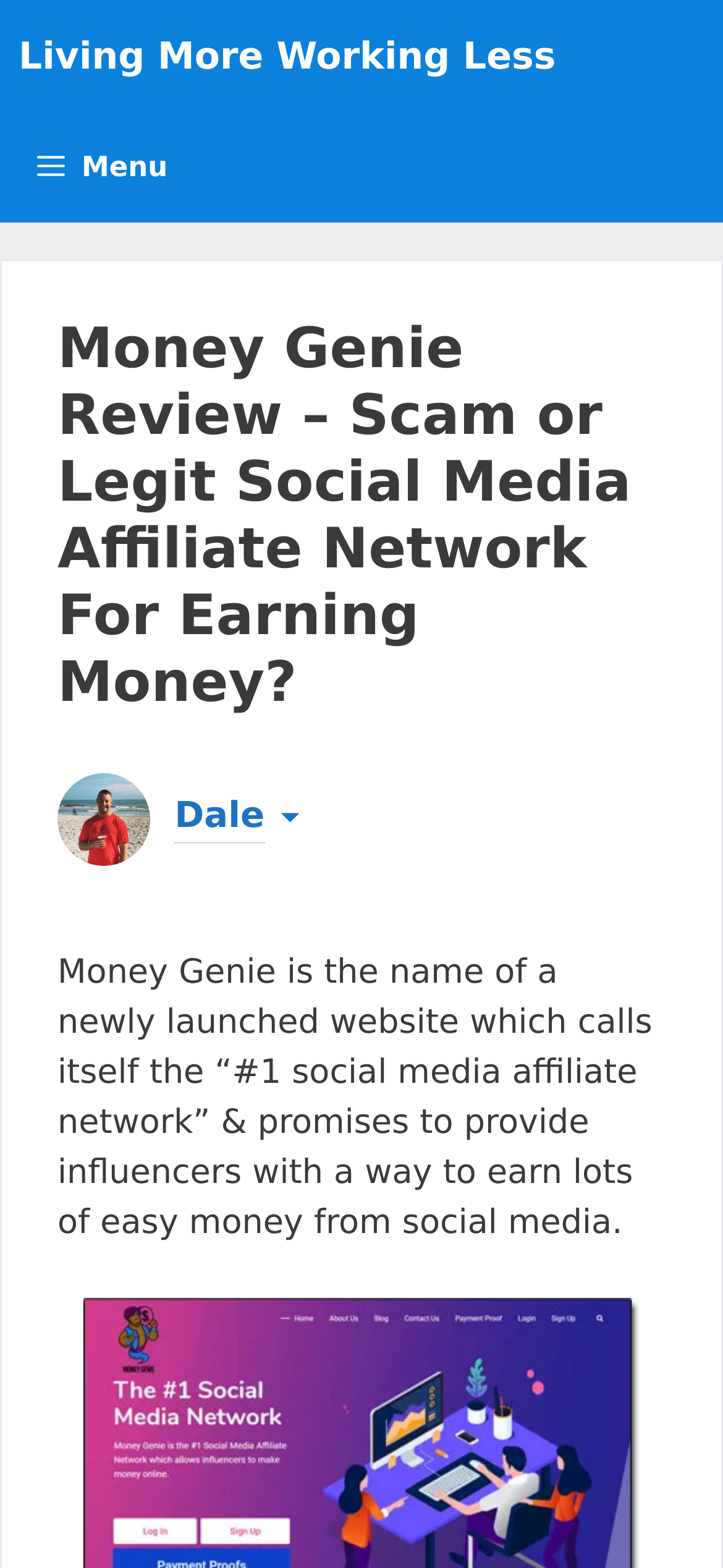Create a detailed description of the webpage's content and layout.

The webpage is a review of Money Genie, a social media affiliate network. At the top, there is a primary navigation menu that spans the entire width of the page. Within this menu, there is a link to "Living More Working Less" on the left side, and a button labeled "Menu" on the right side.

Below the navigation menu, there is a header section that takes up about half of the page's height. This section contains a heading that reads "Money Genie Review – Scam or Legit Social Media Affiliate Network For Earning Money?" in a prominent font size. To the right of the heading, there is a link to "Dale", accompanied by a small image of Dale. Below this, there is a brief description of Dale, the founder of the website, and a link to "Living More Working Less".

Further down the page, there is a block of text that summarizes Money Genie's claims, stating that it is a website that promises to provide influencers with a way to earn easy money from social media. This text is followed by a link labeled "[read more]".